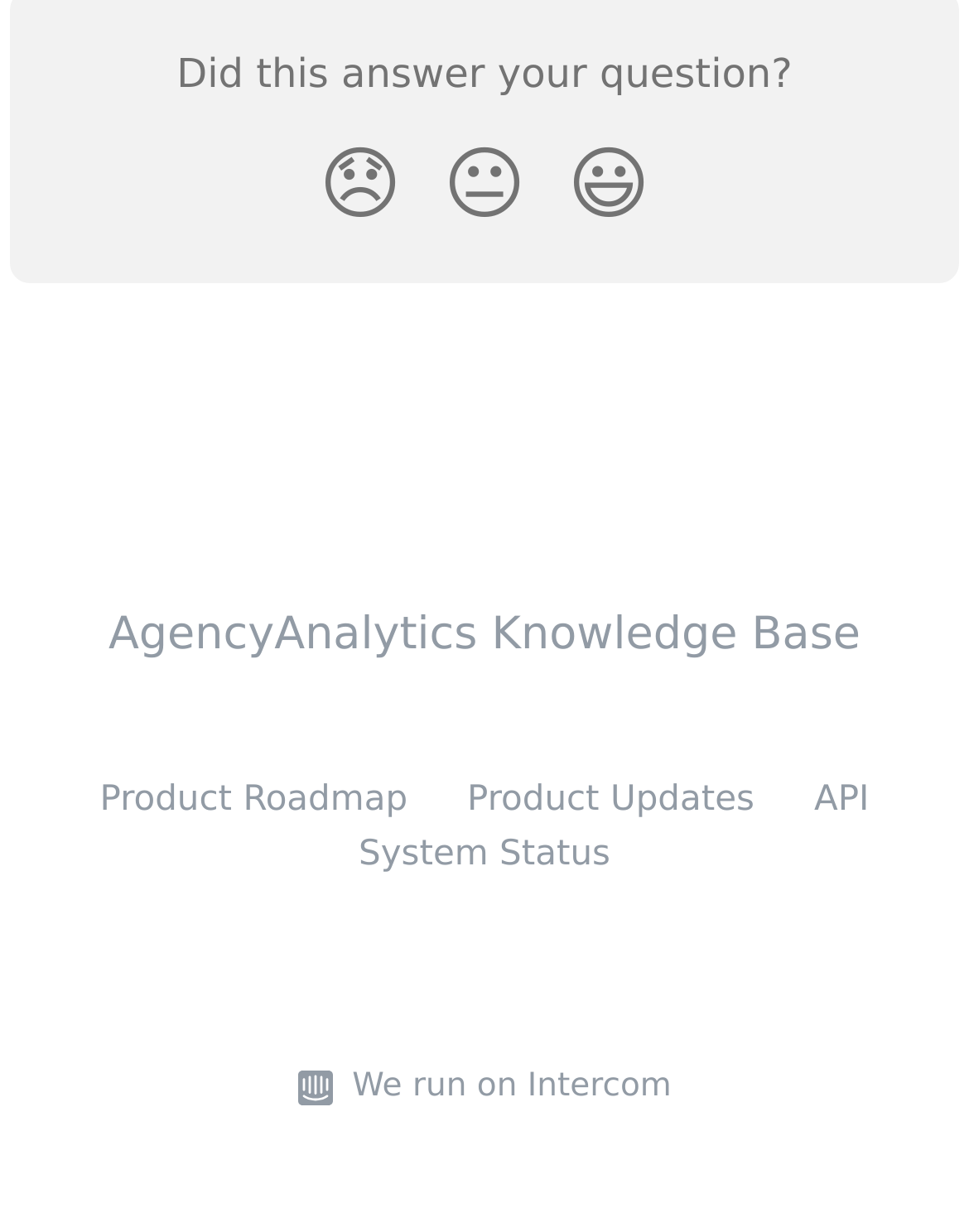Please determine the bounding box coordinates for the element with the description: "😐".

[0.436, 0.095, 0.564, 0.206]